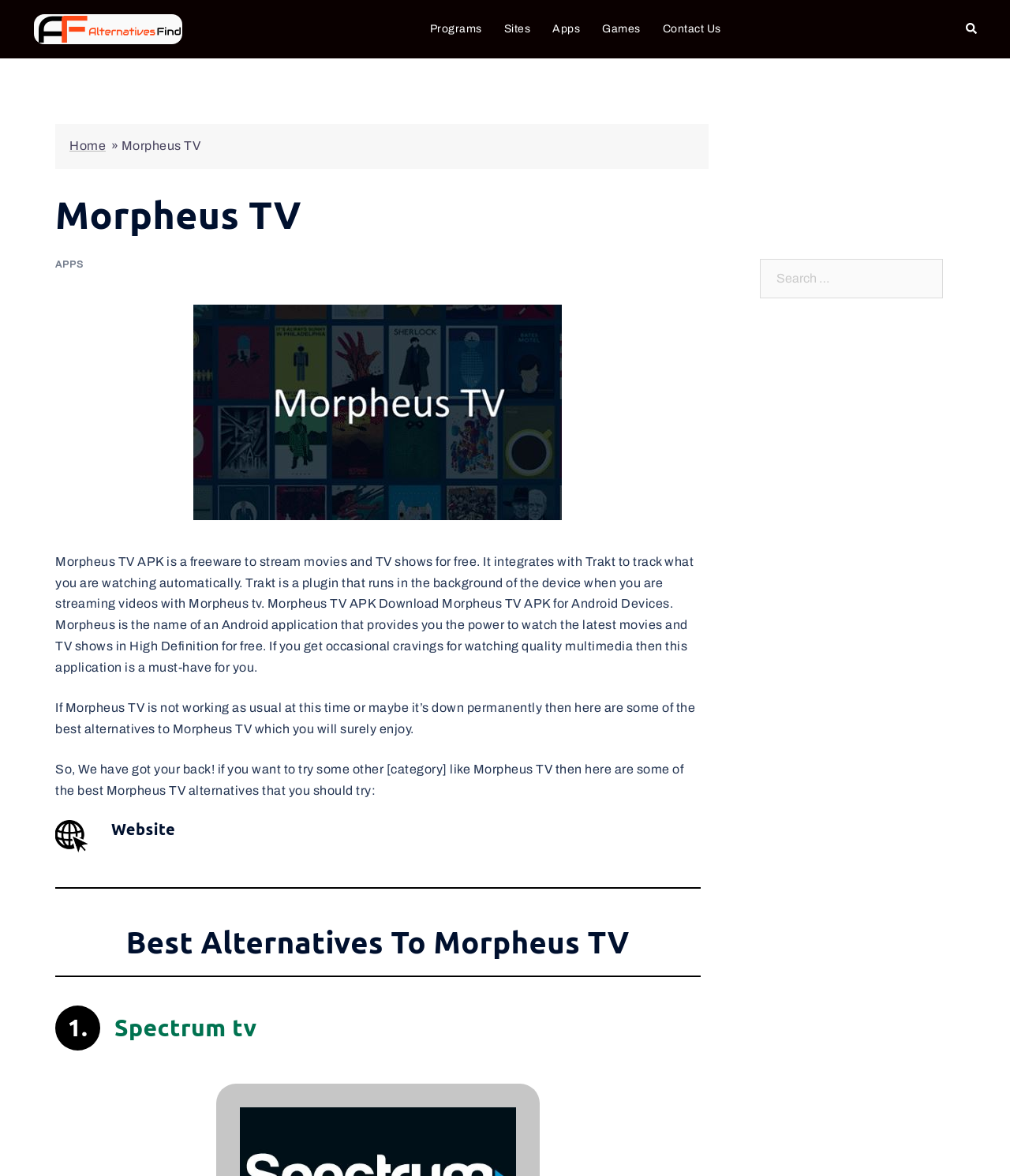Identify the bounding box coordinates of the element that should be clicked to fulfill this task: "Search for alternatives". The coordinates should be provided as four float numbers between 0 and 1, i.e., [left, top, right, bottom].

[0.752, 0.22, 0.934, 0.257]